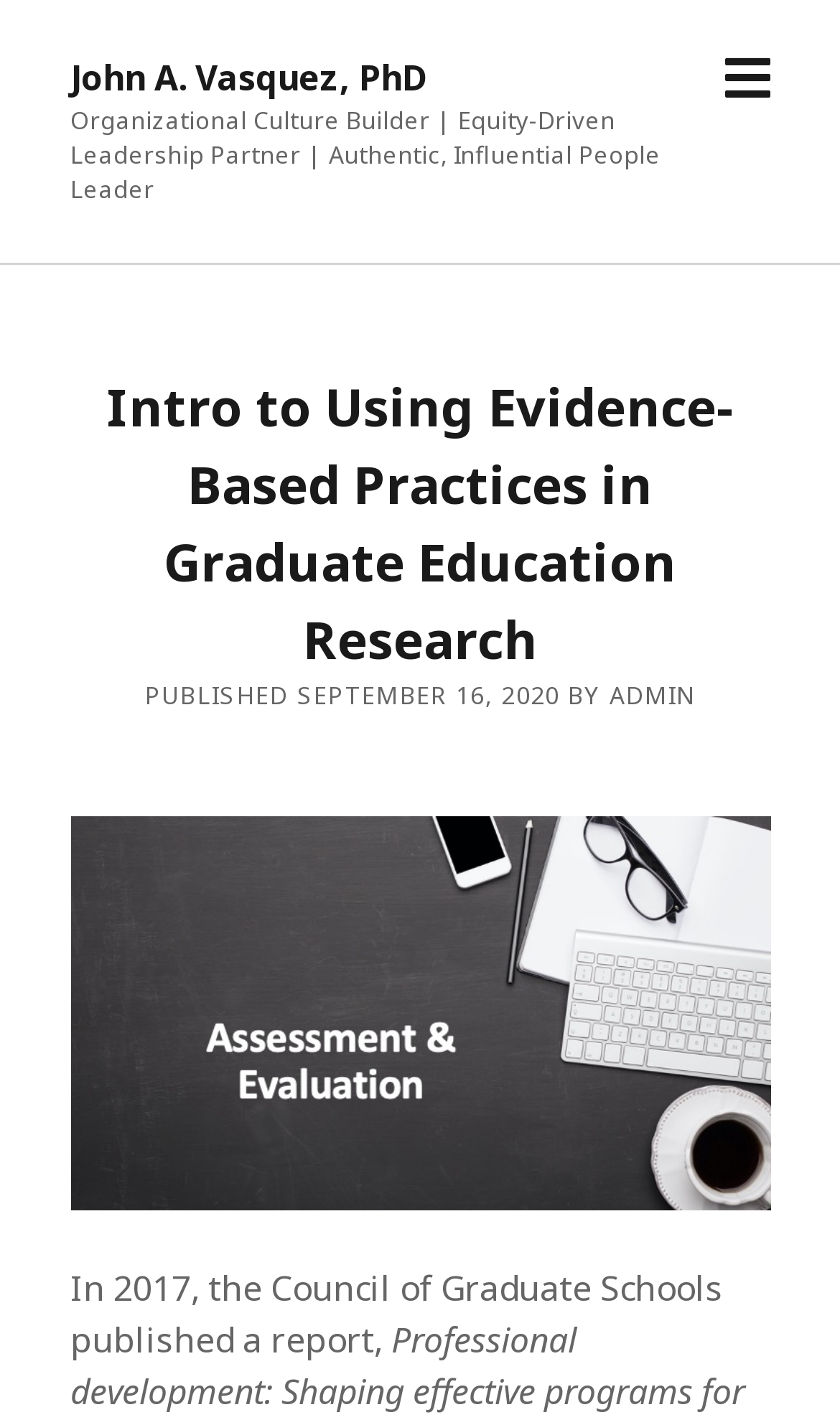When was the article published? Analyze the screenshot and reply with just one word or a short phrase.

September 16, 2020